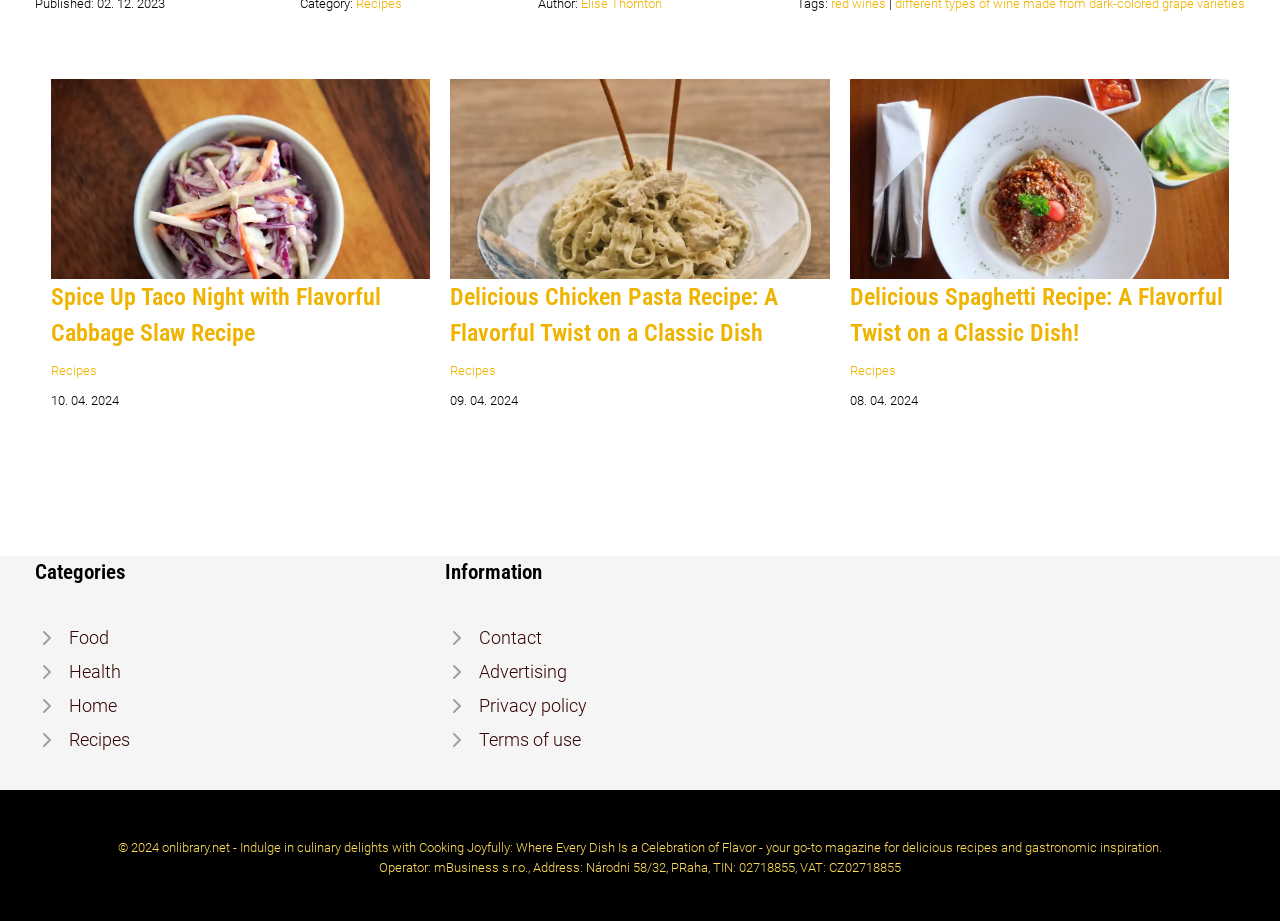Indicate the bounding box coordinates of the element that must be clicked to execute the instruction: "Browse the 'Recipes' category". The coordinates should be given as four float numbers between 0 and 1, i.e., [left, top, right, bottom].

[0.04, 0.394, 0.076, 0.41]